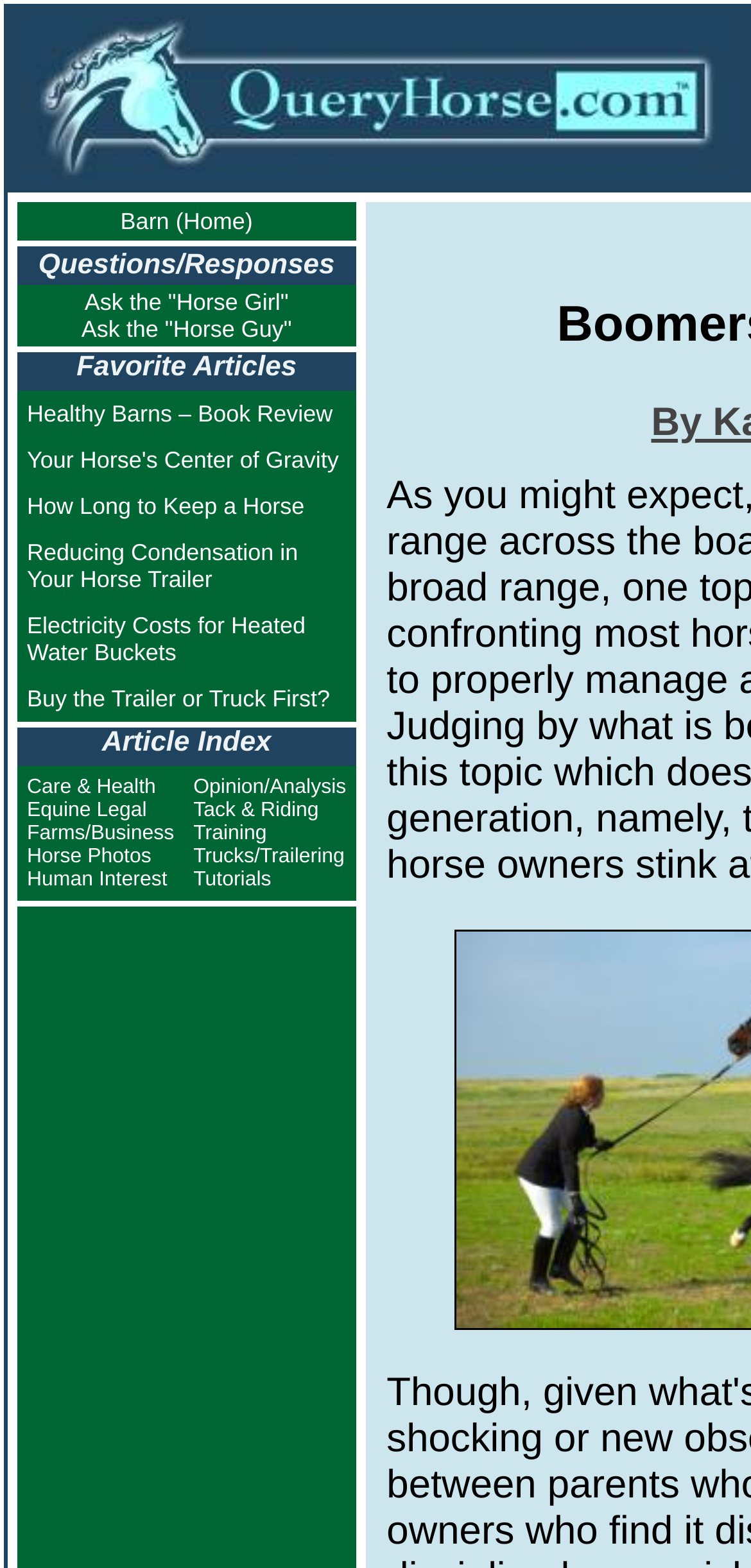Locate the bounding box coordinates of the clickable region to complete the following instruction: "Click the 'Care & Health' link."

[0.036, 0.495, 0.208, 0.509]